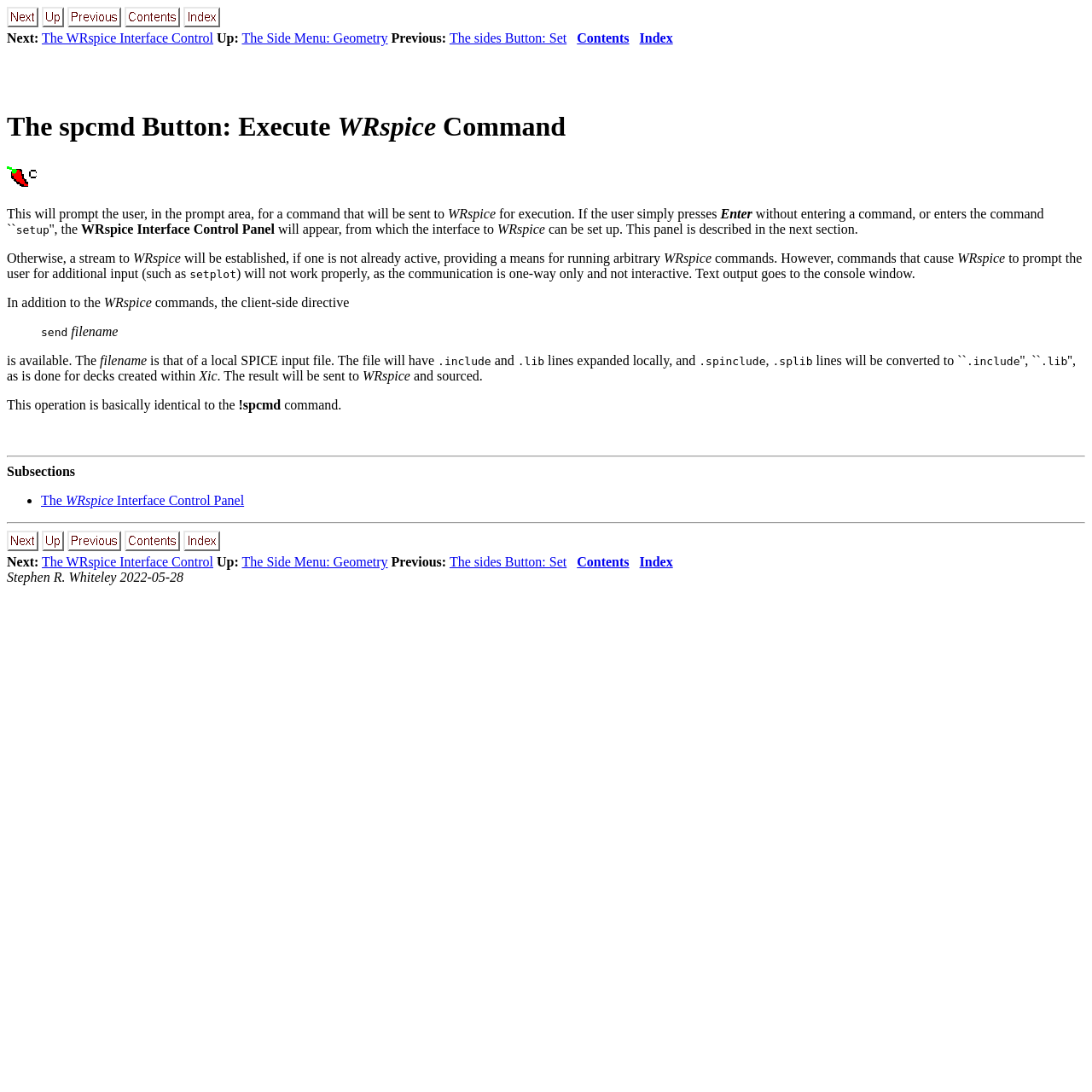Show the bounding box coordinates of the region that should be clicked to follow the instruction: "Search for a term in the site search."

None